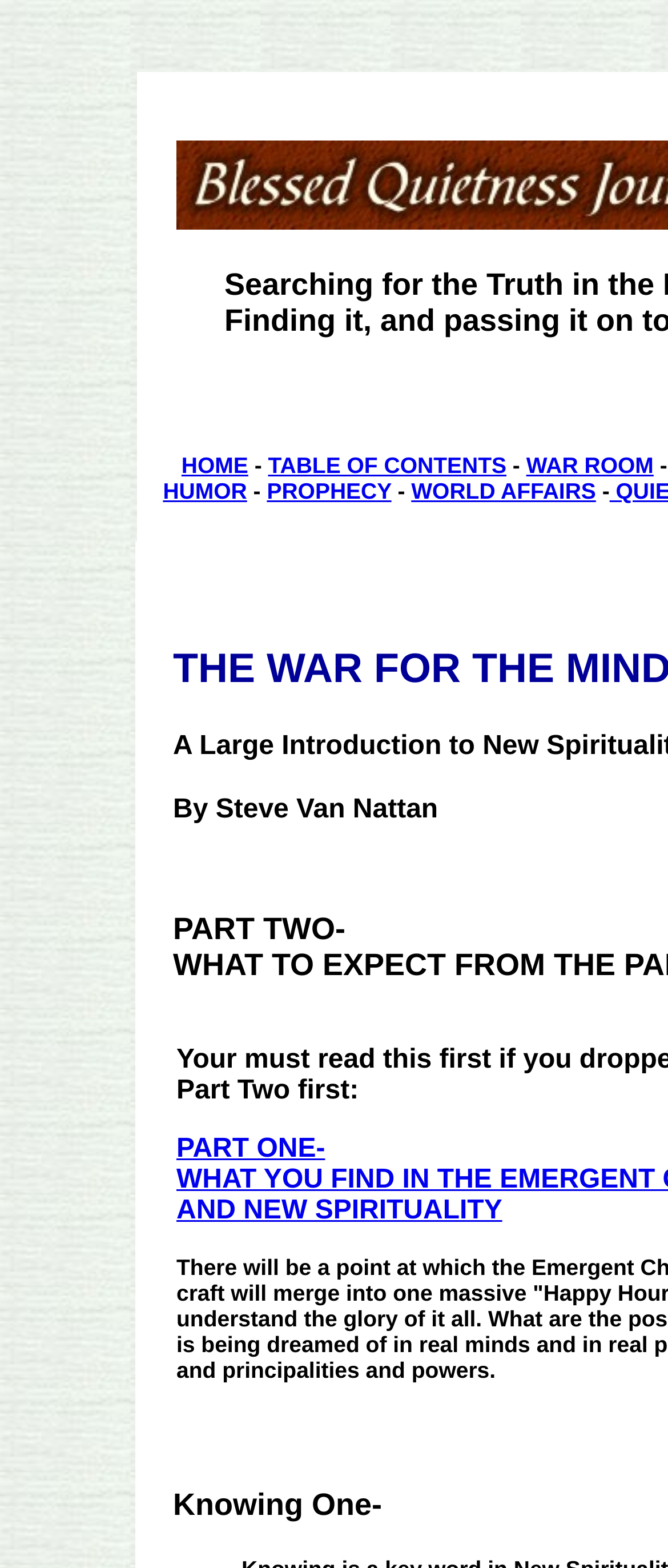Consider the image and give a detailed and elaborate answer to the question: 
What is the category of the article that comes after 'HUMOR'?

I looked at the link elements in the navigation bar and found that the category that comes after 'HUMOR' is 'PROPHECY', located at the coordinates [0.399, 0.304, 0.586, 0.321].